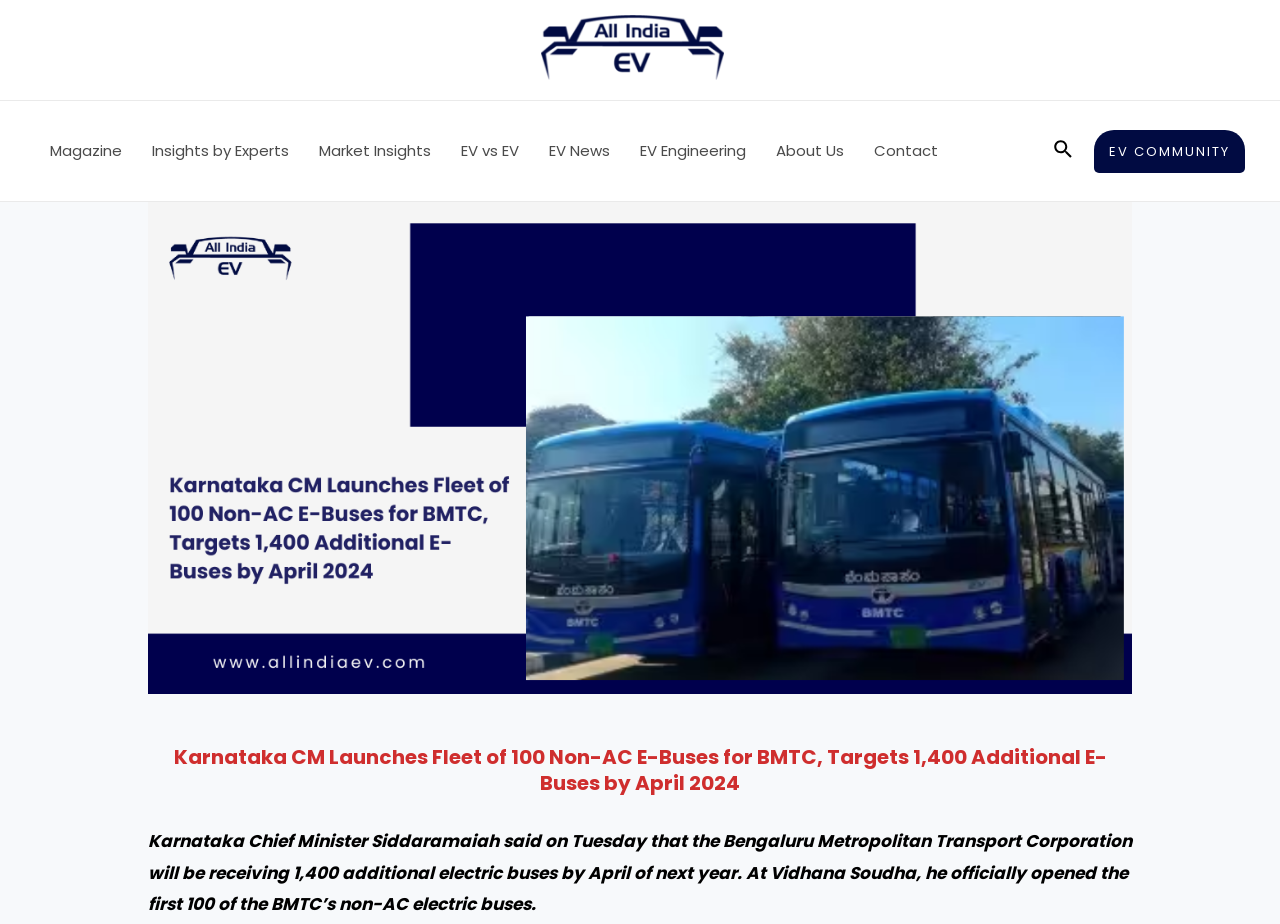Using the element description SEO, predict the bounding box coordinates for the UI element. Provide the coordinates in (top-left x, top-left y, bottom-right x, bottom-right y) format with values ranging from 0 to 1.

None